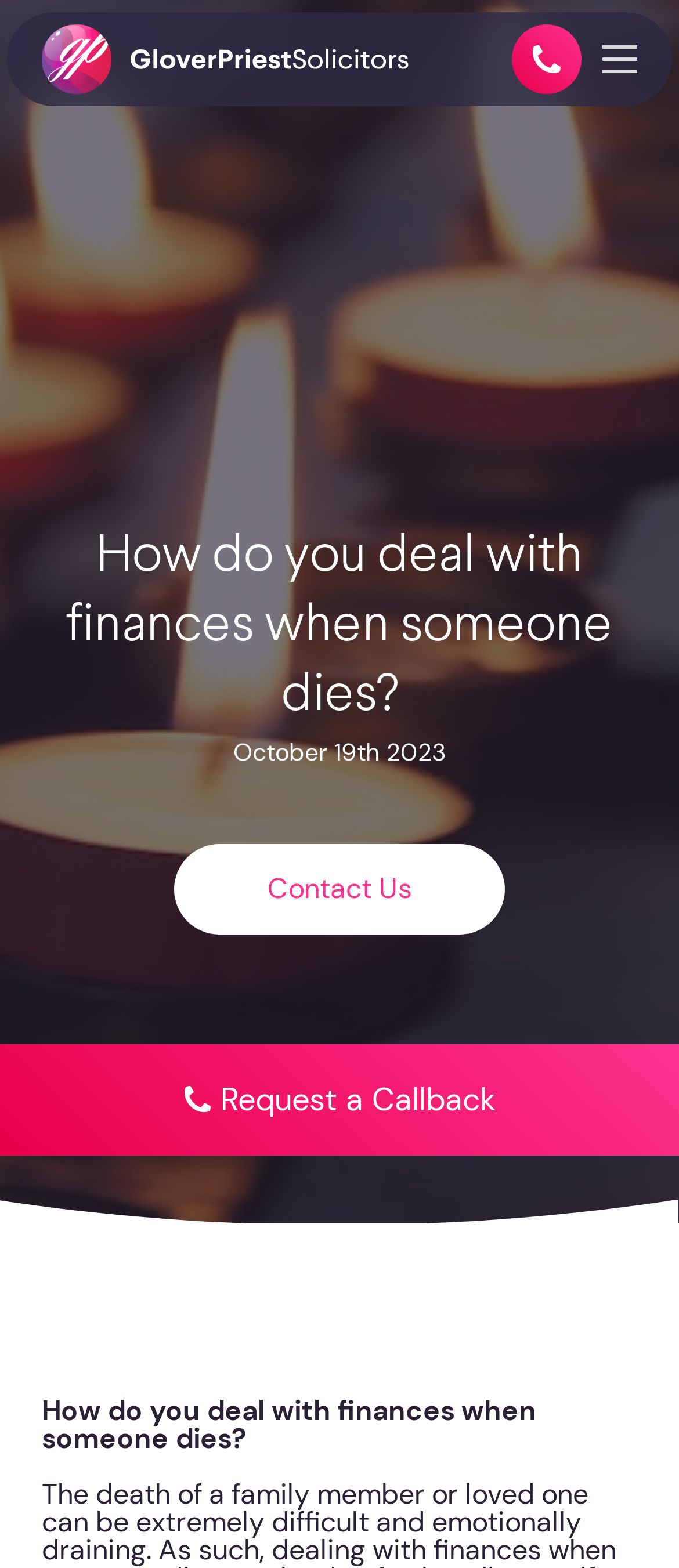Please answer the following query using a single word or phrase: 
What is the contact method provided on the webpage?

Phone and callback